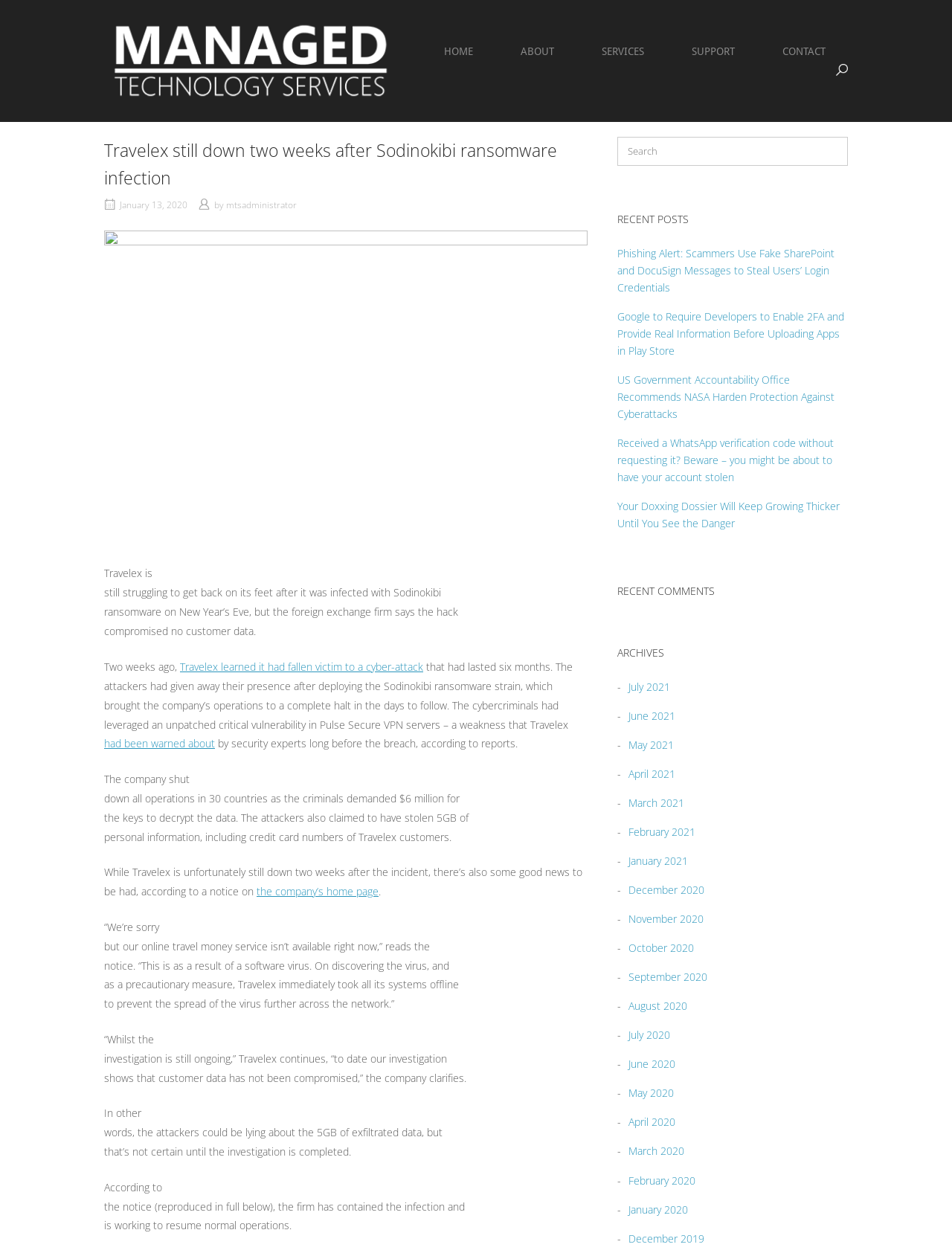Please find the bounding box coordinates of the element that must be clicked to perform the given instruction: "Read the recent post about Phishing Alert". The coordinates should be four float numbers from 0 to 1, i.e., [left, top, right, bottom].

[0.648, 0.196, 0.877, 0.234]